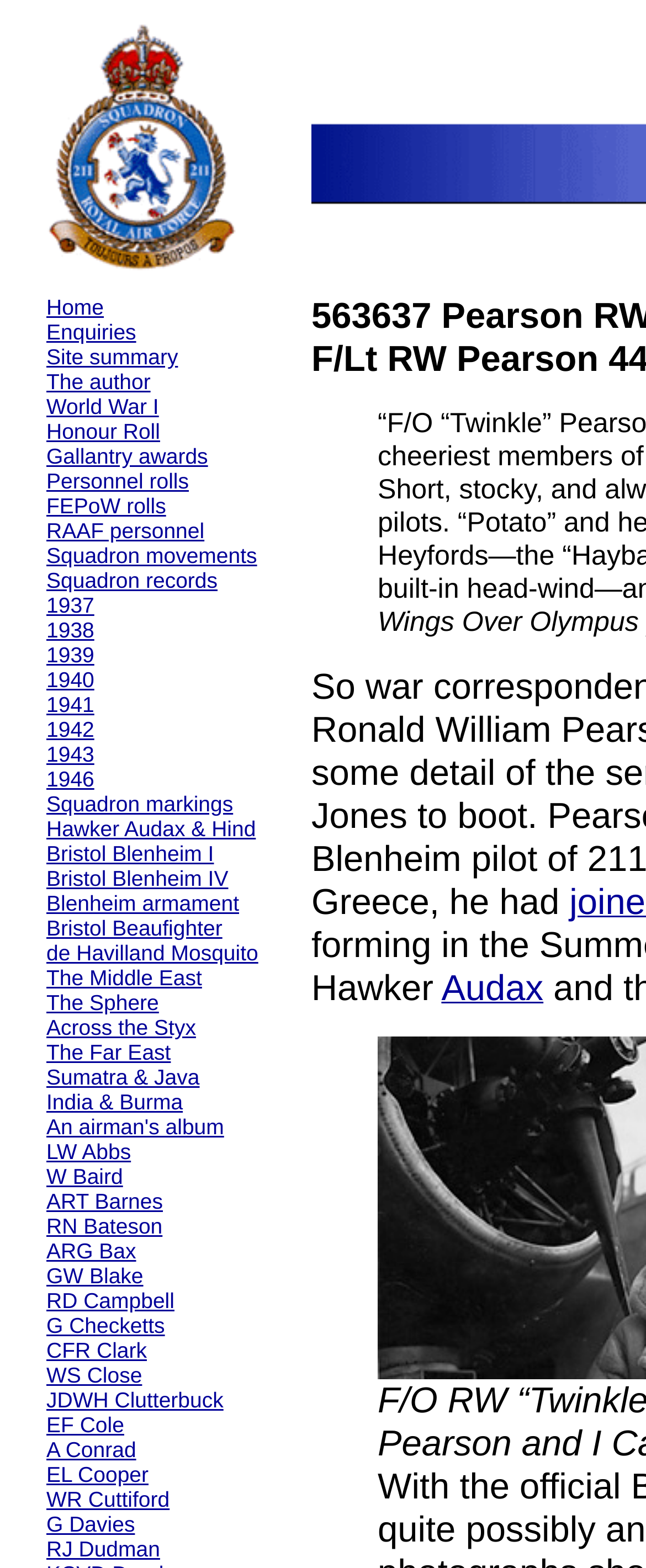Please determine the bounding box coordinates of the area that needs to be clicked to complete this task: 'Visit the 'World War I' page'. The coordinates must be four float numbers between 0 and 1, formatted as [left, top, right, bottom].

[0.072, 0.25, 0.246, 0.268]